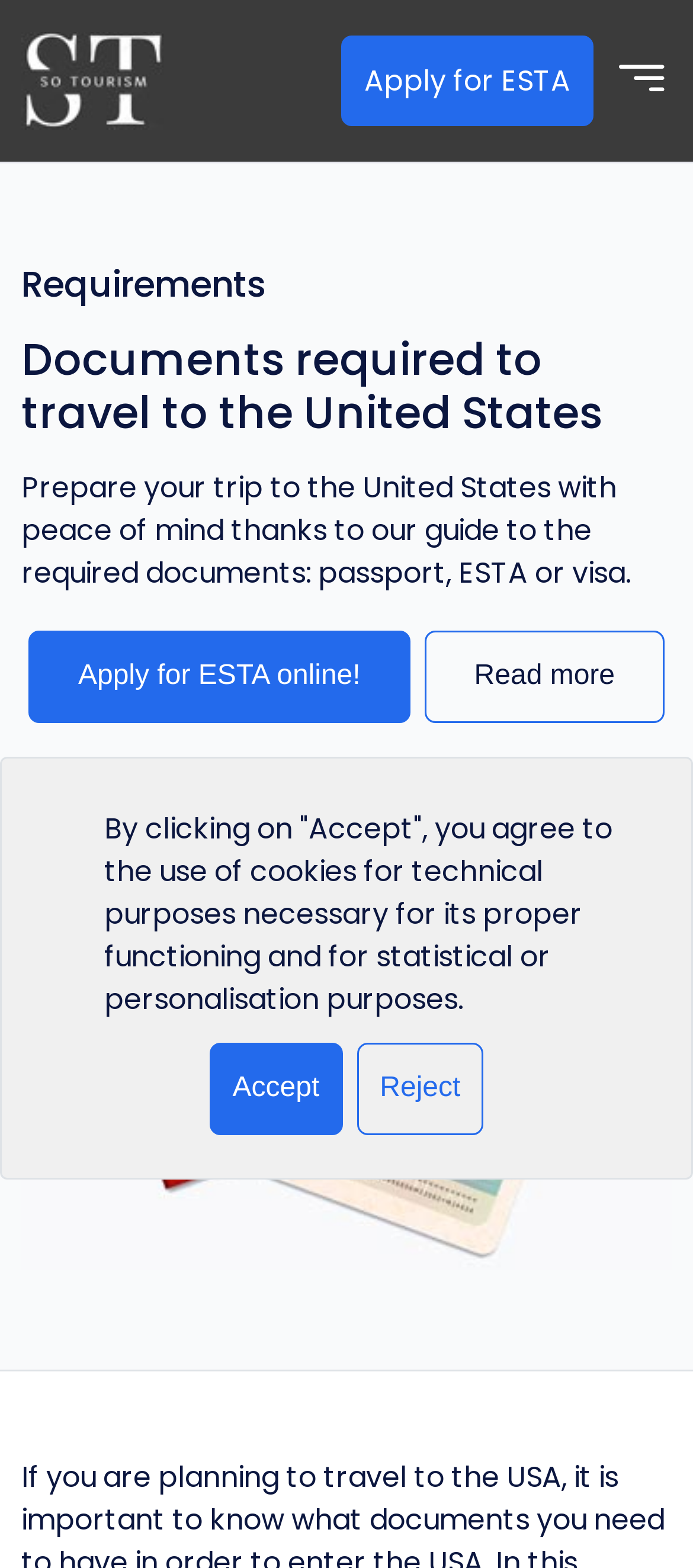Return the bounding box coordinates of the UI element that corresponds to this description: "Accept". The coordinates must be given as four float numbers in the range of 0 and 1, [left, top, right, bottom].

[0.302, 0.665, 0.494, 0.724]